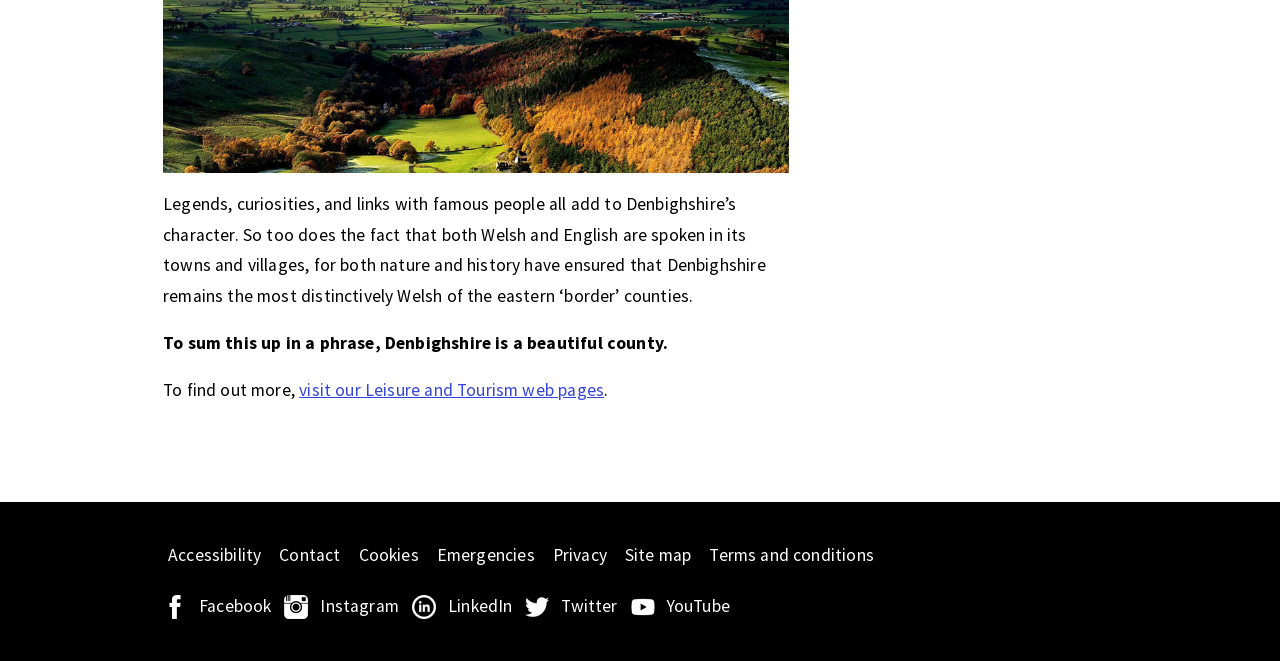Identify the bounding box coordinates of the section to be clicked to complete the task described by the following instruction: "go to the Accessibility page". The coordinates should be four float numbers between 0 and 1, formatted as [left, top, right, bottom].

[0.127, 0.819, 0.208, 0.861]